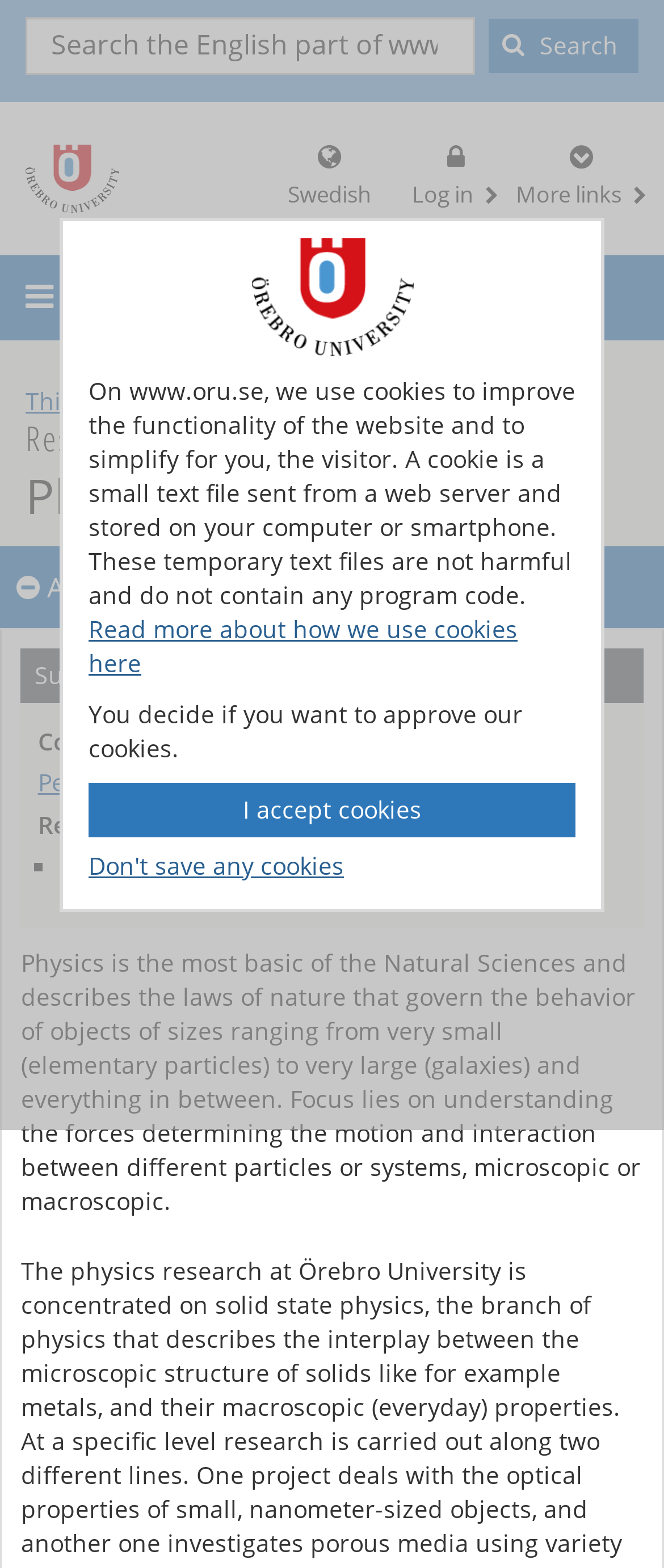Describe every aspect of the webpage comprehensively.

The webpage is about the Physics department at Örebro University. At the top left corner, there is a logotype image with an "Alt+1" shortcut. Next to it, there is a function menu with links to Swedish and login alternatives. On the top right corner, there is a site-wide search bar with a search button and a placeholder text "Search the English part of www.oru.se".

Below the search bar, there is a menu button with a hamburger icon, which expands to show a header section. The header section contains links to the Swedish version of the page, a "Research subject" label, and a heading that reads "Physics". 

Under the header section, there is an "About" tab that is currently expanded, showing several subheadings, including "Subject information", "Contact", and "Research domains". The "Contact" section lists a person named Peter Johansson, and the "Research domains" section has a list with a single item, "Science", which is described as a part of the Natural Sciences that studies the laws of nature governing the behavior of objects of various sizes.

At the bottom of the page, there is a cookie notification section that informs visitors about the use of cookies on the website. It includes a "Read more" link, a button to accept cookies, and a button to decline cookies.